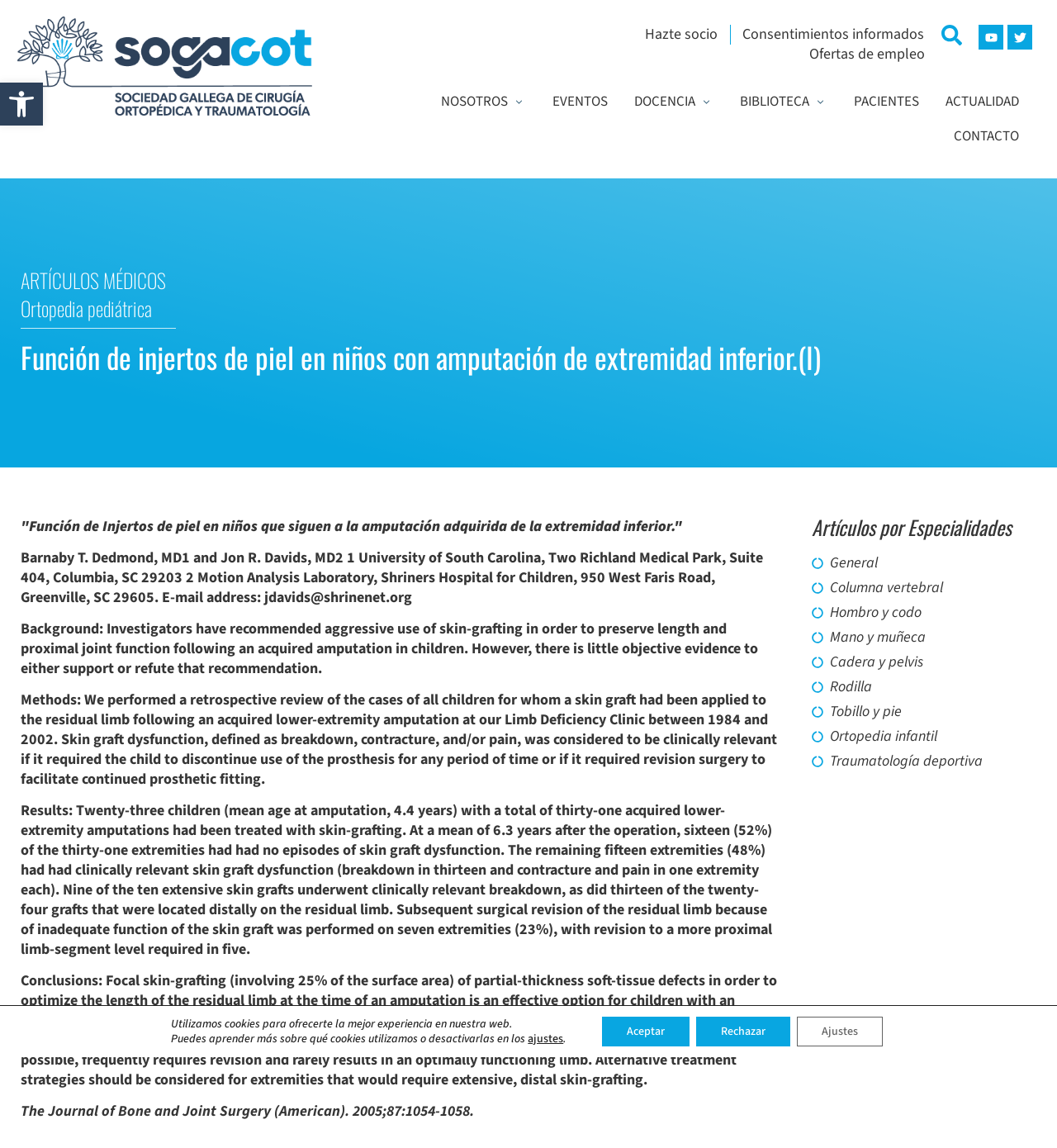How many authors are there for the article?
Please provide an in-depth and detailed response to the question.

I found the authors' names in the text, which are 'Barnaby T. Dedmond, MD' and 'Jon R. Davids, MD'. Therefore, there are two authors for the article.